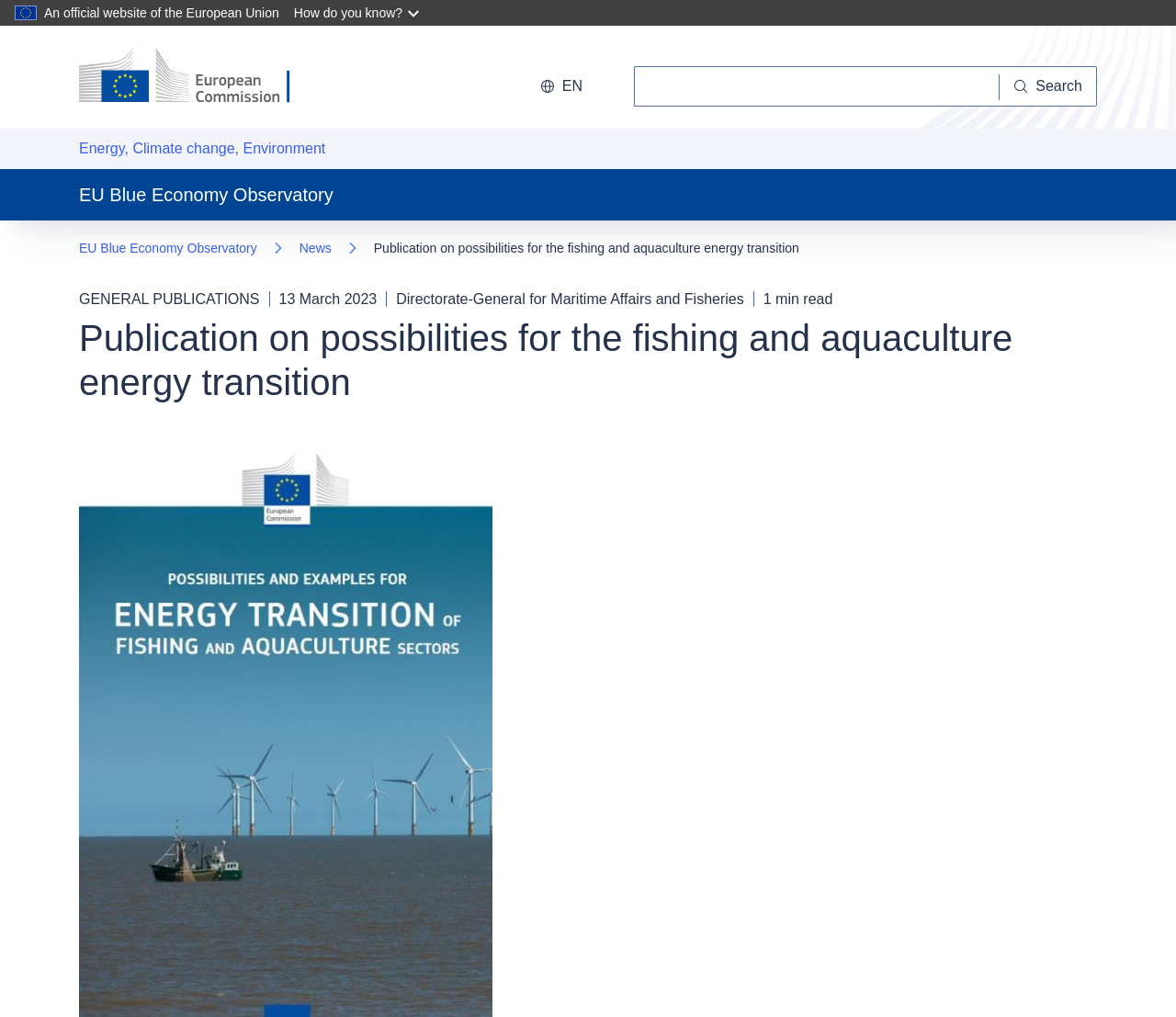Determine the bounding box of the UI component based on this description: "enen". The bounding box coordinates should be four float values between 0 and 1, i.e., [left, top, right, bottom].

[0.447, 0.065, 0.508, 0.105]